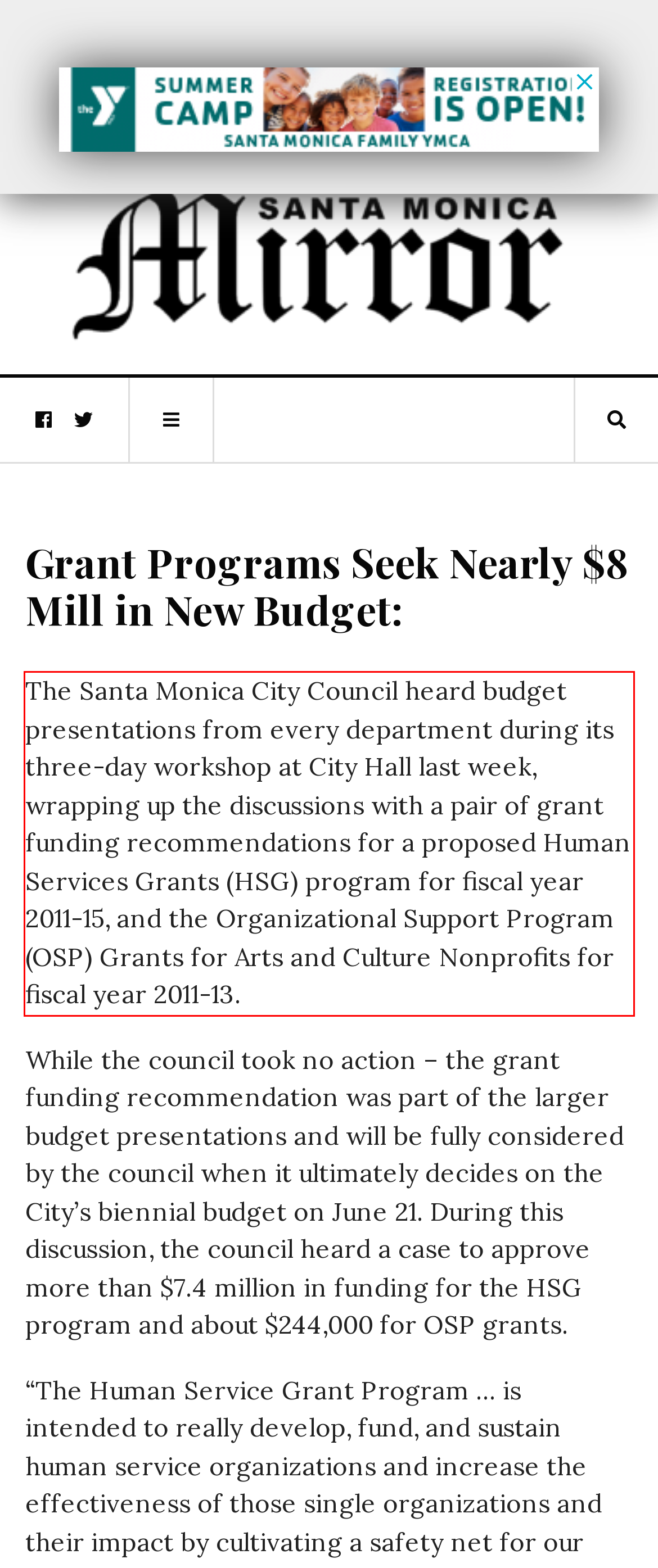From the provided screenshot, extract the text content that is enclosed within the red bounding box.

The Santa Monica City Council heard budget presentations from every department during its three-day workshop at City Hall last week, wrapping up the discussions with a pair of grant funding recommendations for a proposed Human Services Grants (HSG) program for fiscal year 2011-15, and the Organizational Support Program (OSP) Grants for Arts and Culture Nonprofits for fiscal year 2011-13.